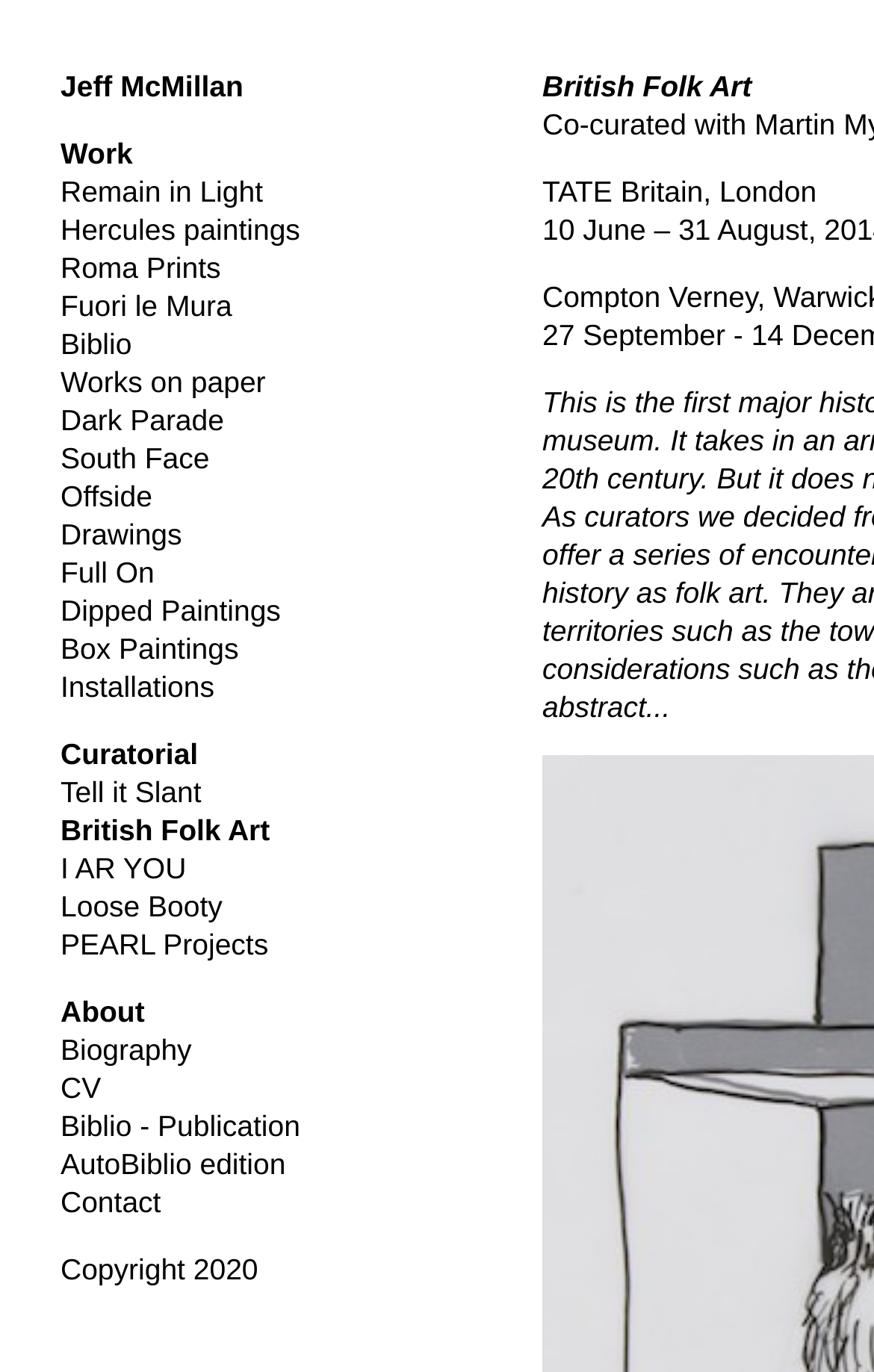Please provide a one-word or short phrase answer to the question:
What is the title of the first artwork listed?

Work